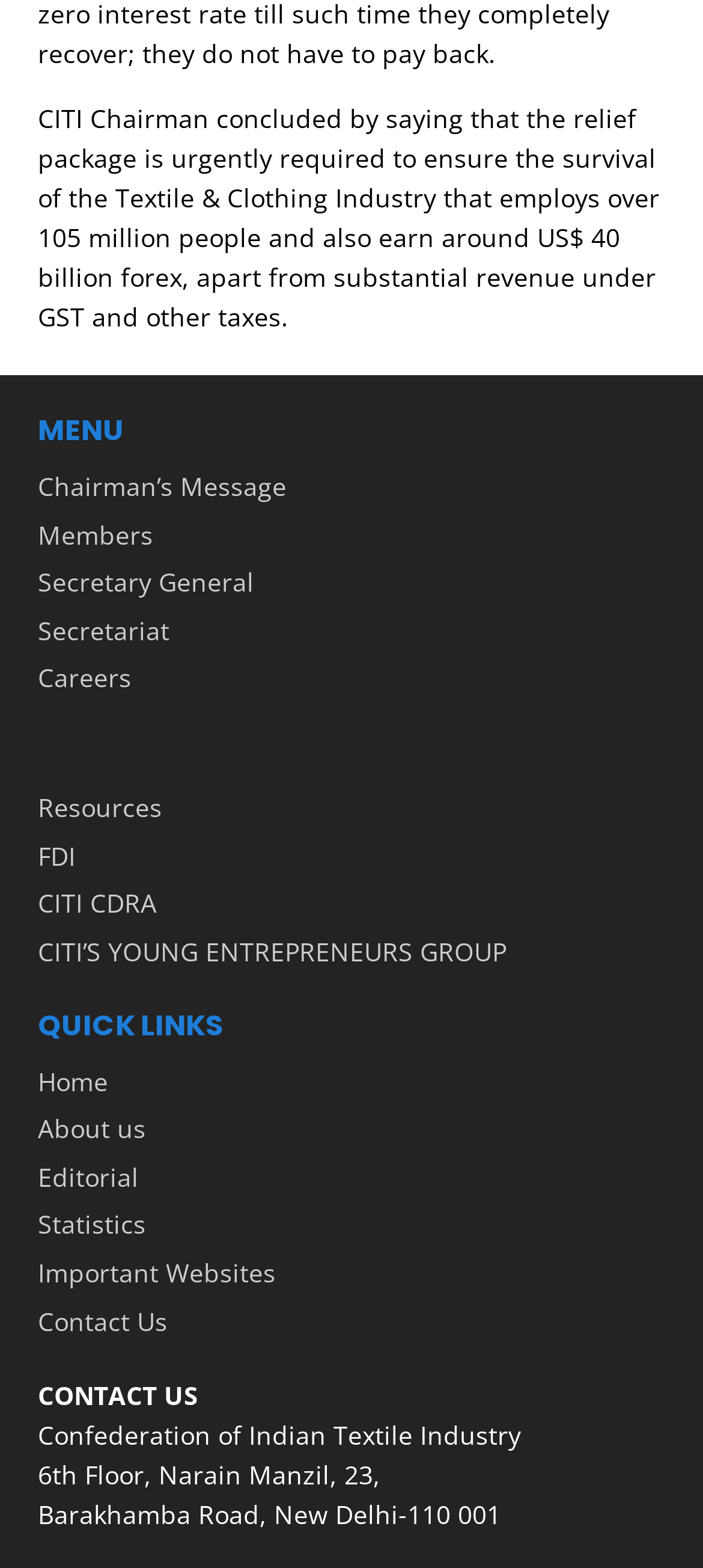Refer to the screenshot and give an in-depth answer to this question: What is the industry mentioned in the text?

The text mentions that the relief package is urgently required to ensure the survival of the Textile & Clothing Industry, which employs over 105 million people and earns around US$ 40 billion forex.